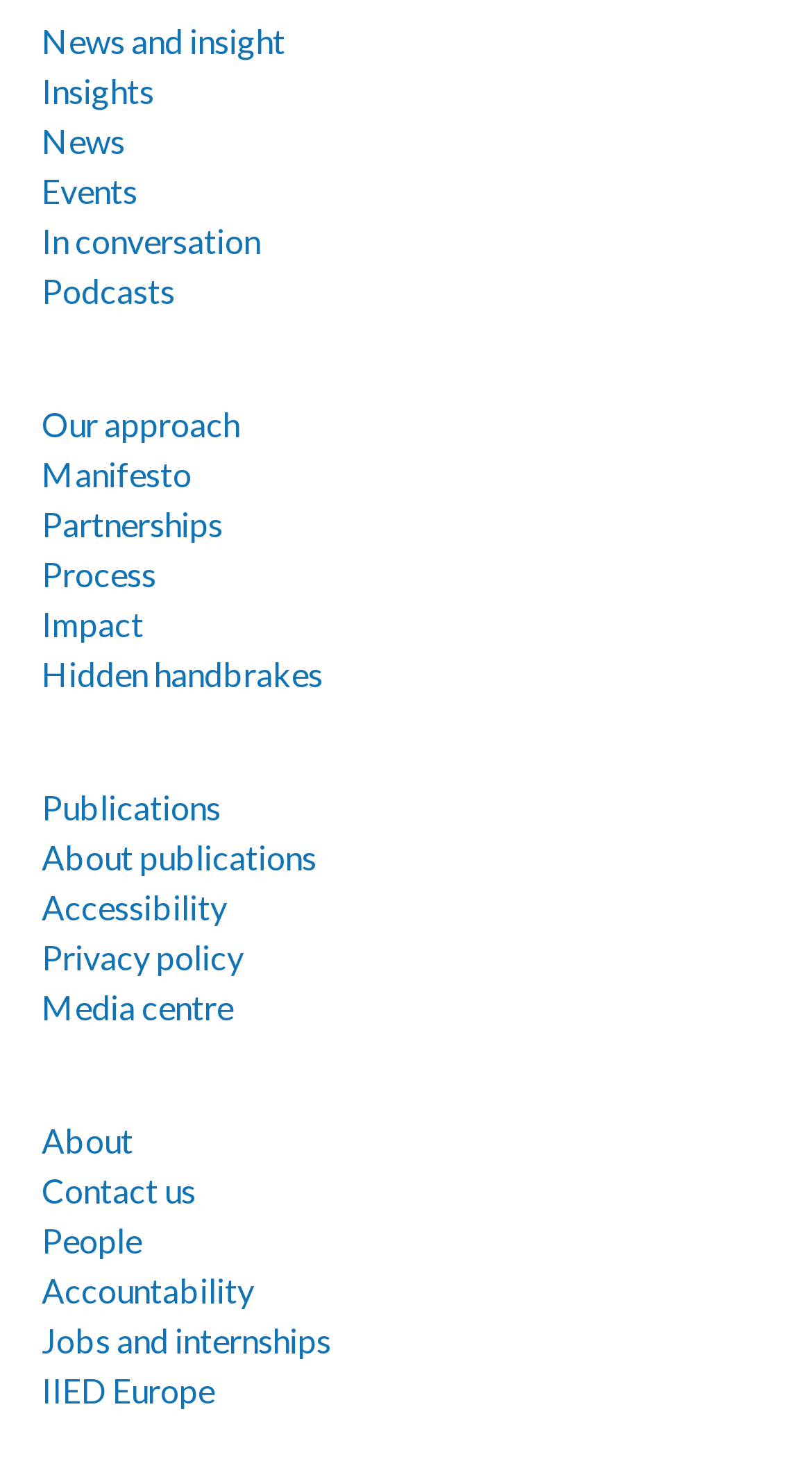Based on the element description: "Contact us", identify the bounding box coordinates for this UI element. The coordinates must be four float numbers between 0 and 1, listed as [left, top, right, bottom].

[0.051, 0.793, 0.241, 0.82]